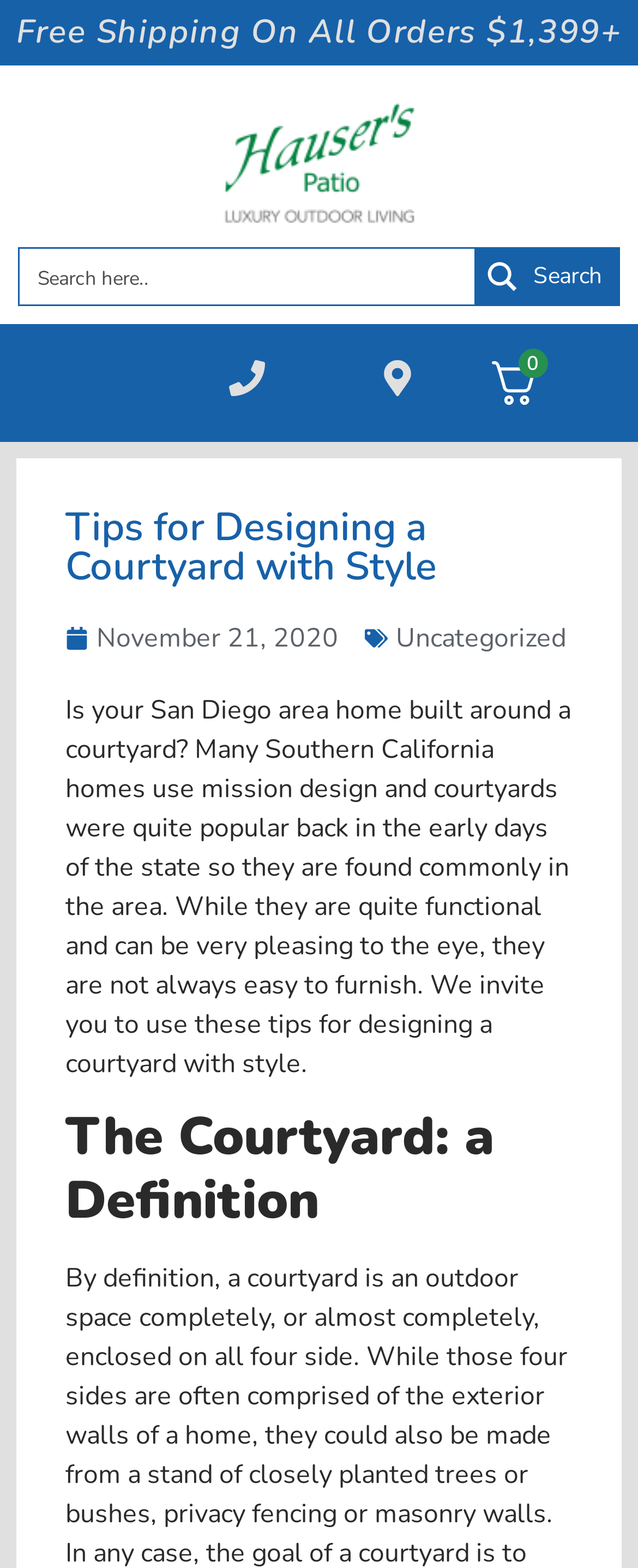Please provide a brief answer to the question using only one word or phrase: 
What is the name of the company mentioned on the webpage?

Hauser's Patio Furniture Sales and Service